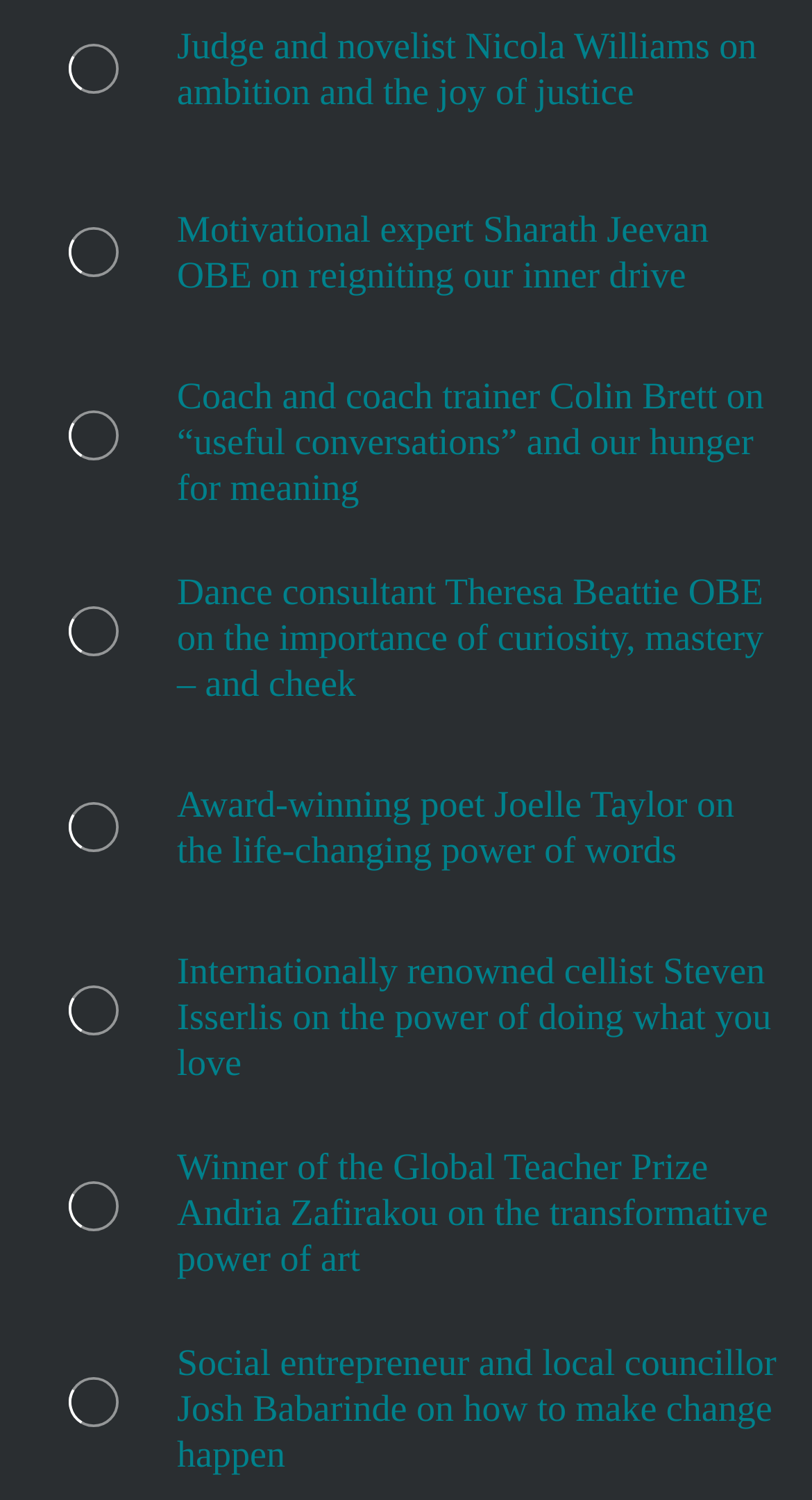Determine the bounding box coordinates of the region that needs to be clicked to achieve the task: "Learn about Apa Sherpa".

None